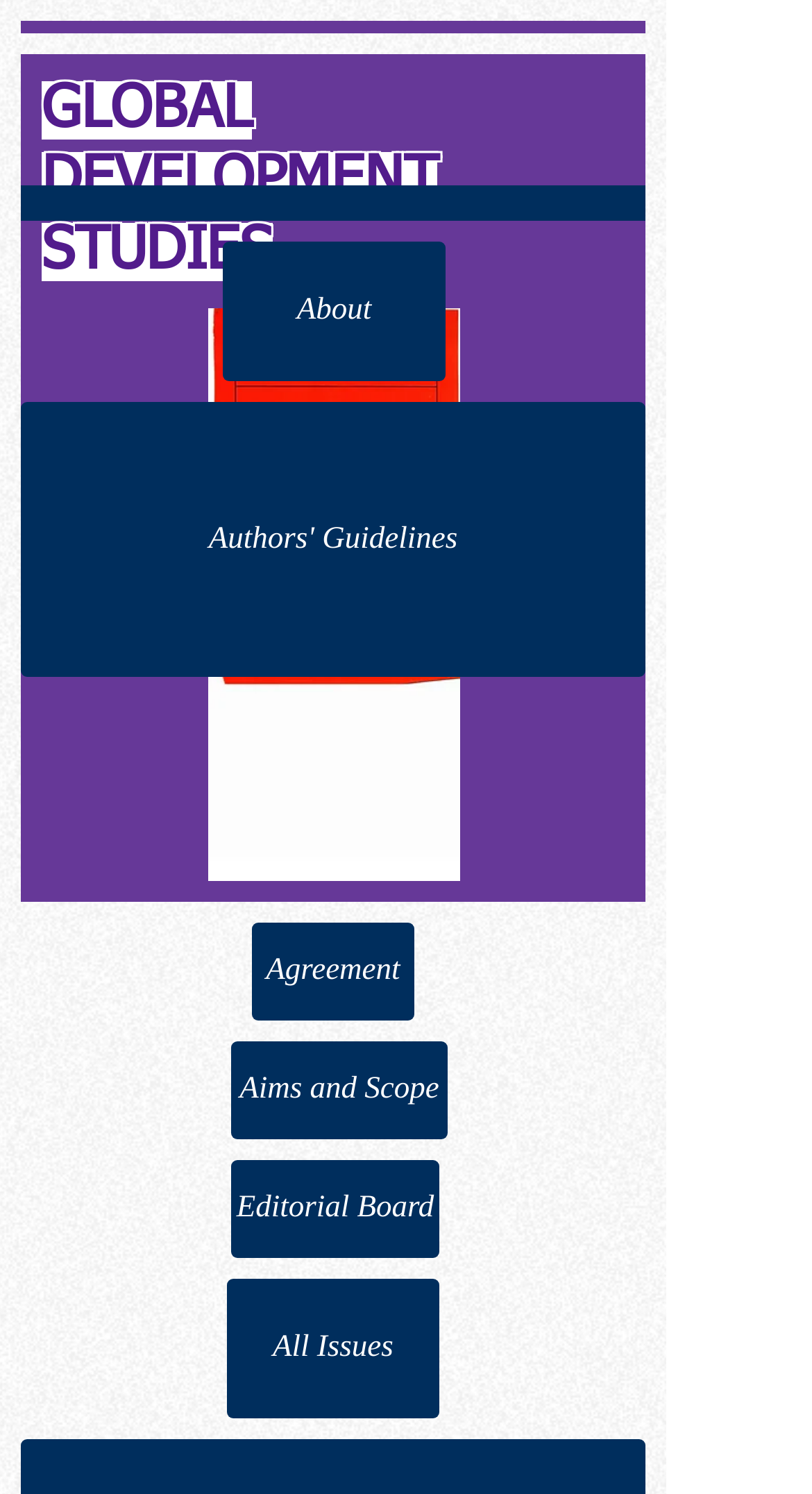Deliver a detailed narrative of the webpage's visual and textual elements.

The webpage is titled "Caribbean Management Studies | gds4" and appears to be a portal for a academic journal or publication. At the top, there is a prominent heading that reads "GLOBAL DEVELOPMENT STUDIES". 

Below the heading, there are five links arranged horizontally, taking up a significant portion of the page. From left to right, these links are labeled "Authors' Guidelines", "All Issues", "About", "Aims and Scope", and "Editorial Board". The "Agreement" link is positioned slightly below the "Aims and Scope" link, but still aligned with the other links.

The links are evenly spaced and take up a significant portion of the page, suggesting that they are important navigation options for the website. The overall layout is organized, with clear headings and concise link labels.